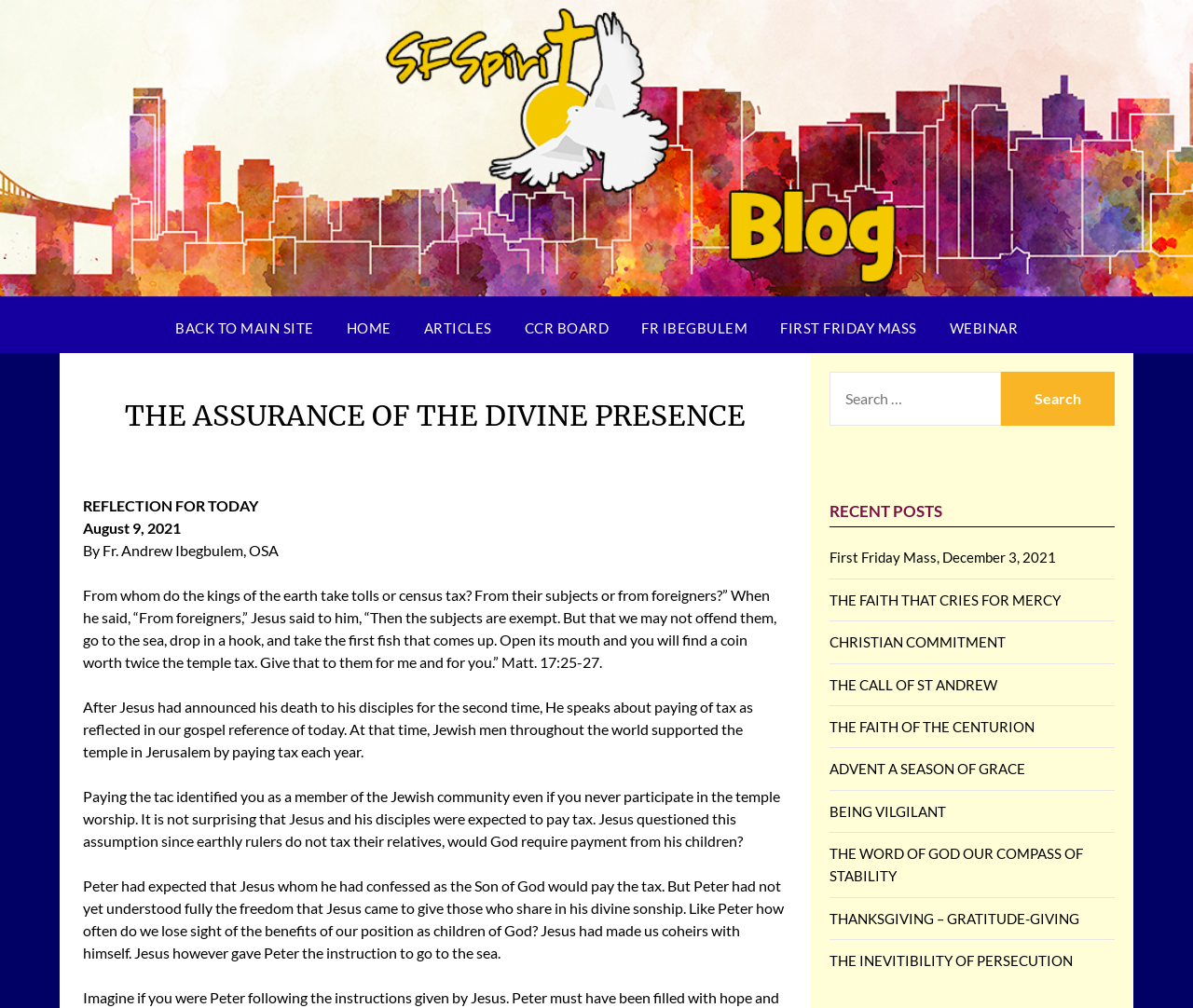Can you find the bounding box coordinates of the area I should click to execute the following instruction: "Read the 'THE ASSURANCE OF THE DIVINE PRESENCE' article"?

[0.07, 0.392, 0.66, 0.434]